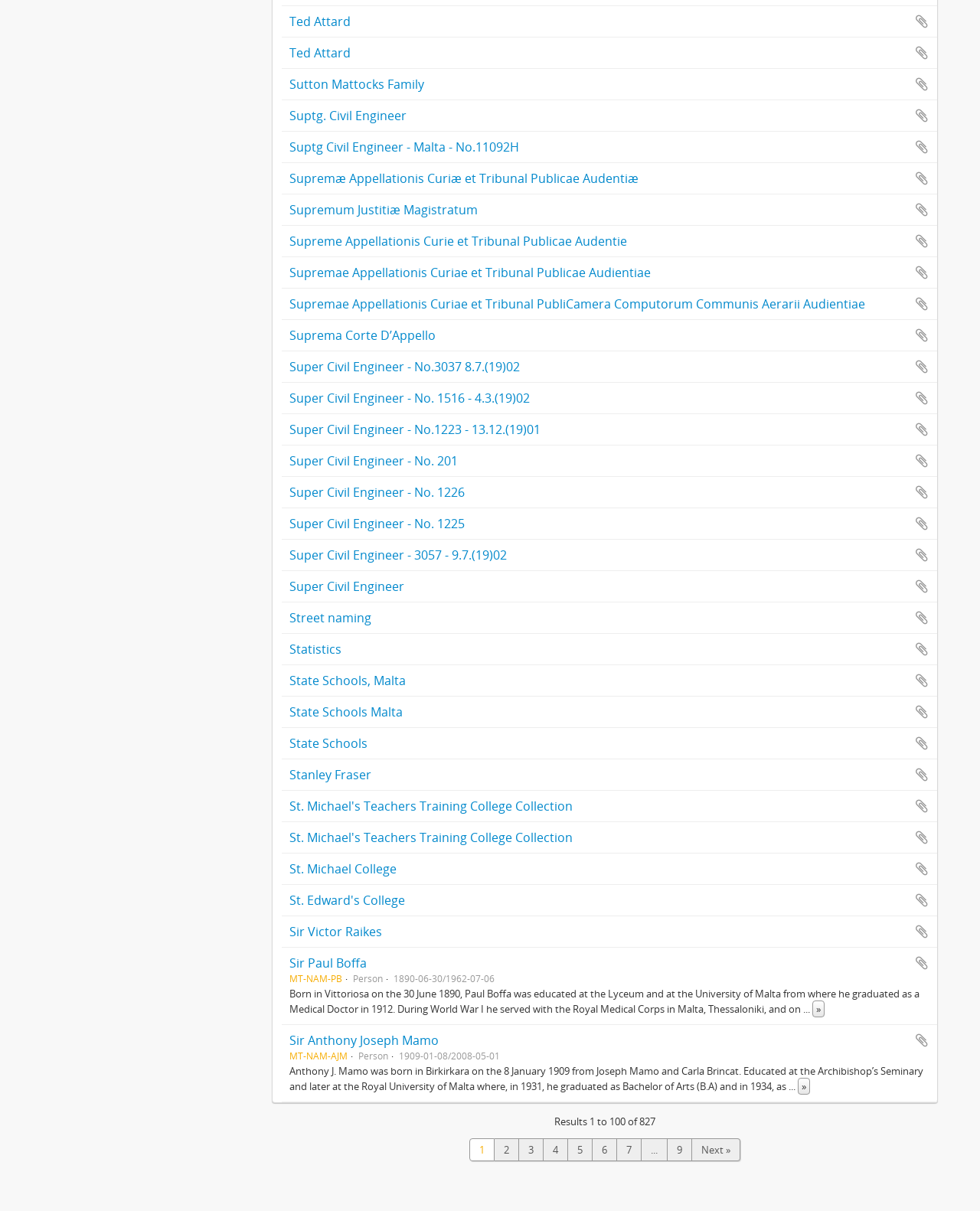Identify the bounding box coordinates of the element to click to follow this instruction: 'Go to the project overview'. Ensure the coordinates are four float values between 0 and 1, provided as [left, top, right, bottom].

None